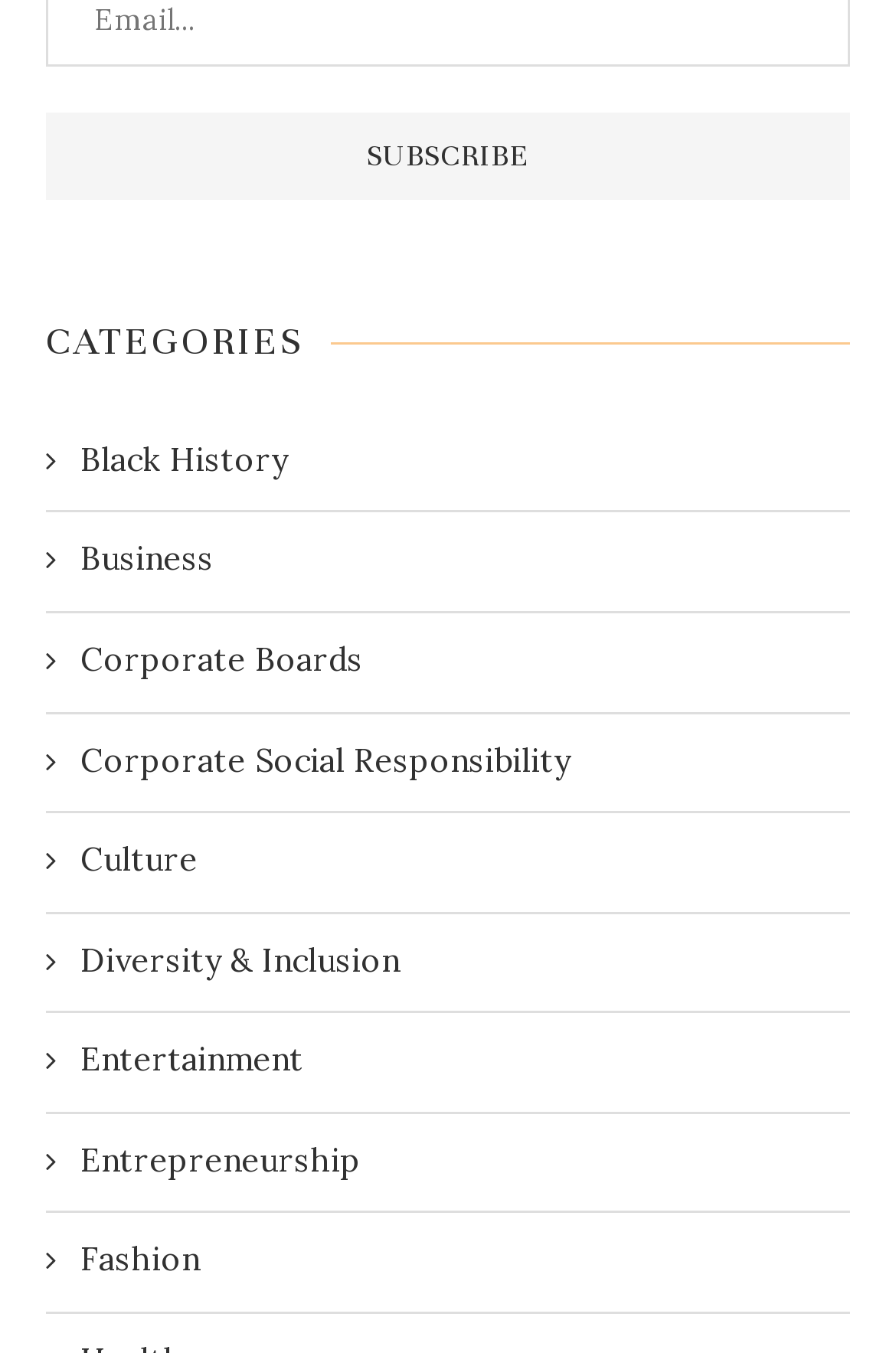Kindly determine the bounding box coordinates for the area that needs to be clicked to execute this instruction: "Explore Corporate Social Responsibility".

[0.051, 0.546, 0.944, 0.579]